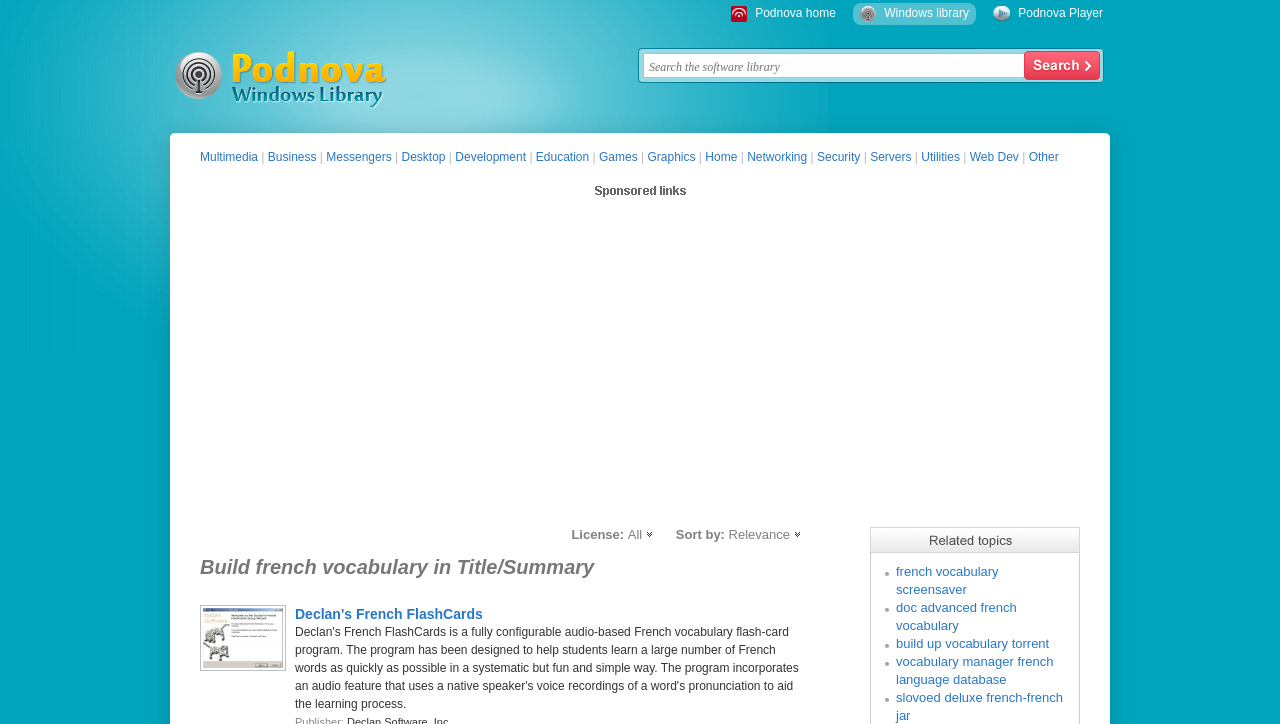Pinpoint the bounding box coordinates for the area that should be clicked to perform the following instruction: "Go to 'Podnova Windows Library'".

[0.133, 0.133, 0.303, 0.153]